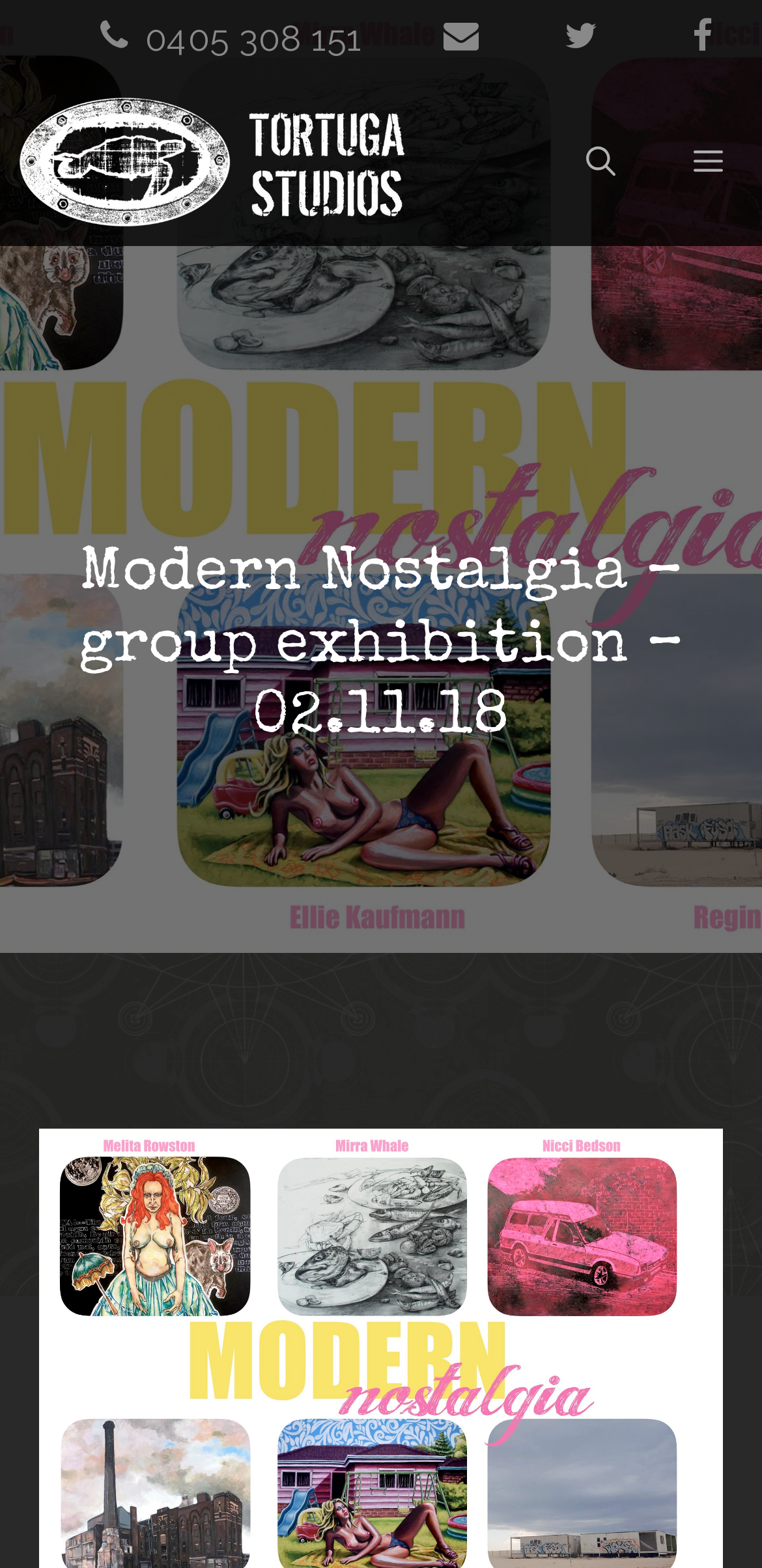What is the bounding box coordinate of the 'Open Search Bar' link?
Give a one-word or short phrase answer based on the image.

[0.718, 0.05, 0.859, 0.157]